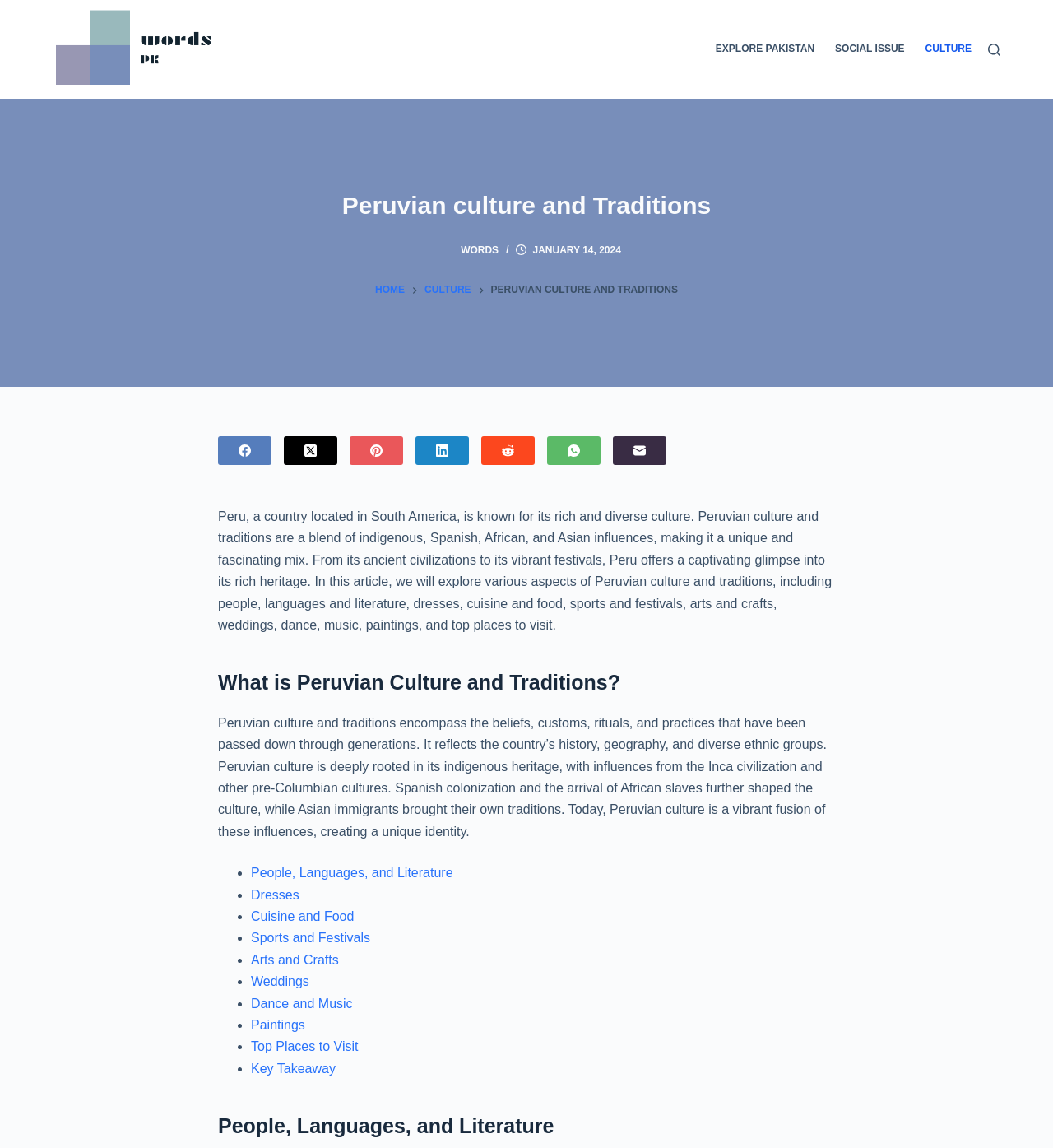What is the first aspect of Peruvian culture and traditions mentioned?
Answer the question with a single word or phrase by looking at the picture.

People, Languages, and Literature